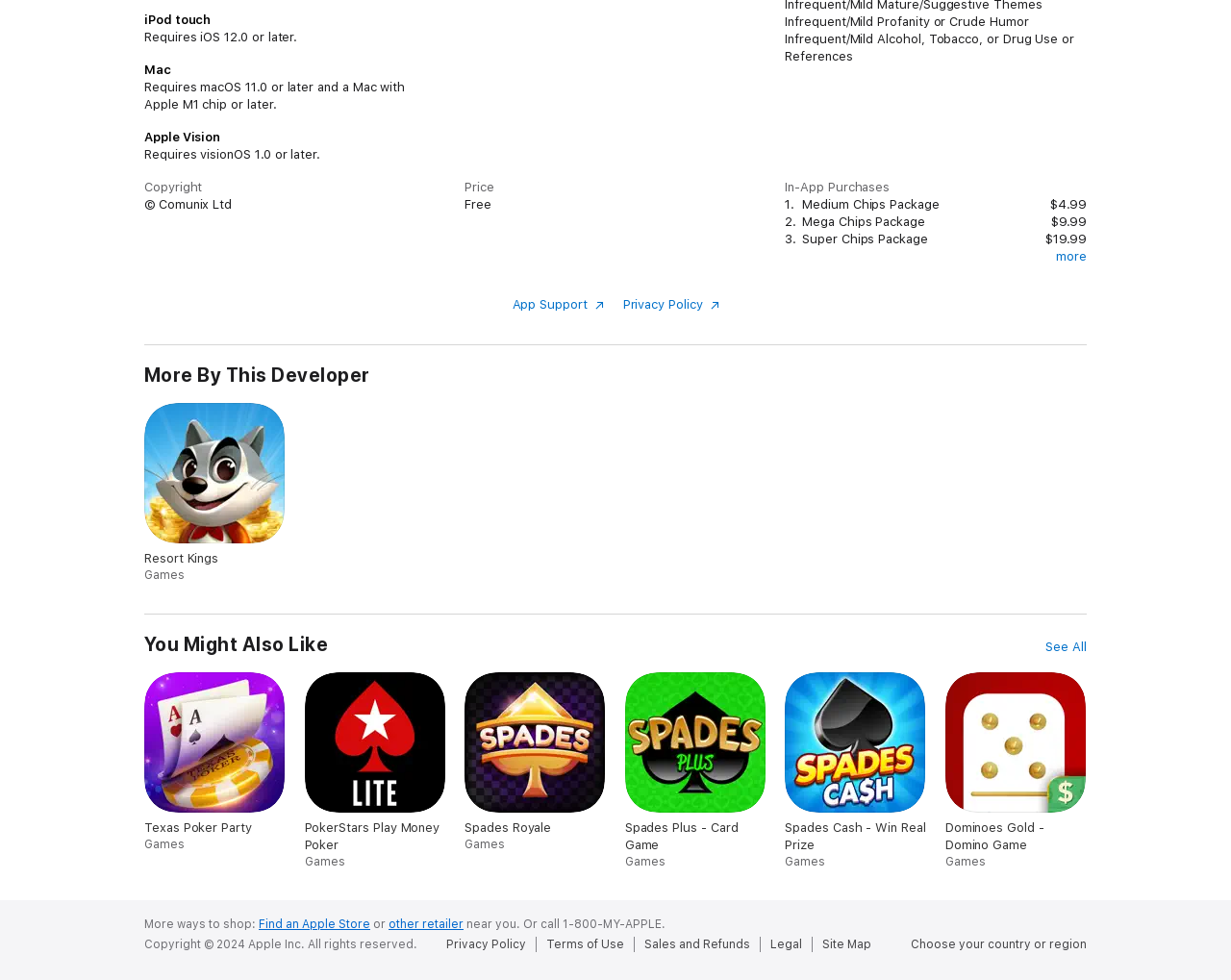What is the name of the Apple operating system required to run this game on a Mac?
Please answer the question as detailed as possible based on the image.

The webpage mentions 'Requires macOS 11.0 or later and a Mac with Apple M1 chip or later.' under the 'Mac' section, indicating the minimum macOS version required to run this game on a Mac.